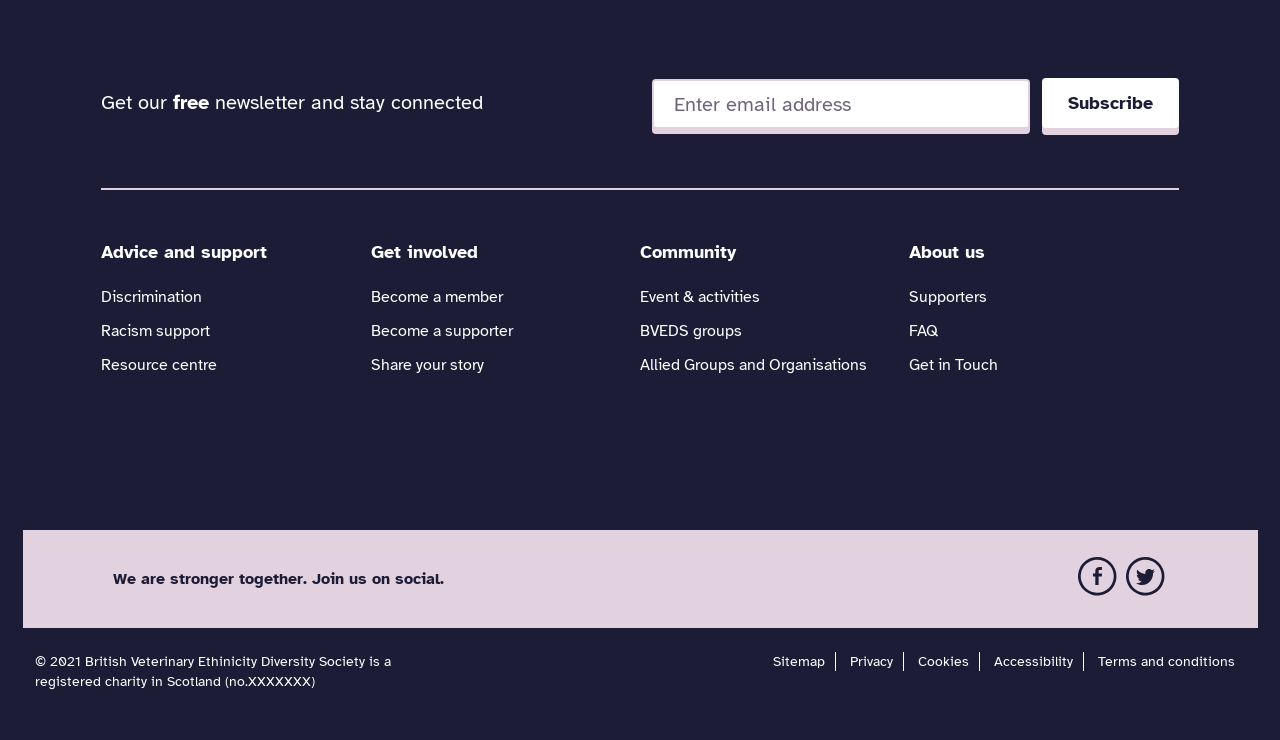Answer the question in one word or a short phrase:
What is the organization's status?

registered charity